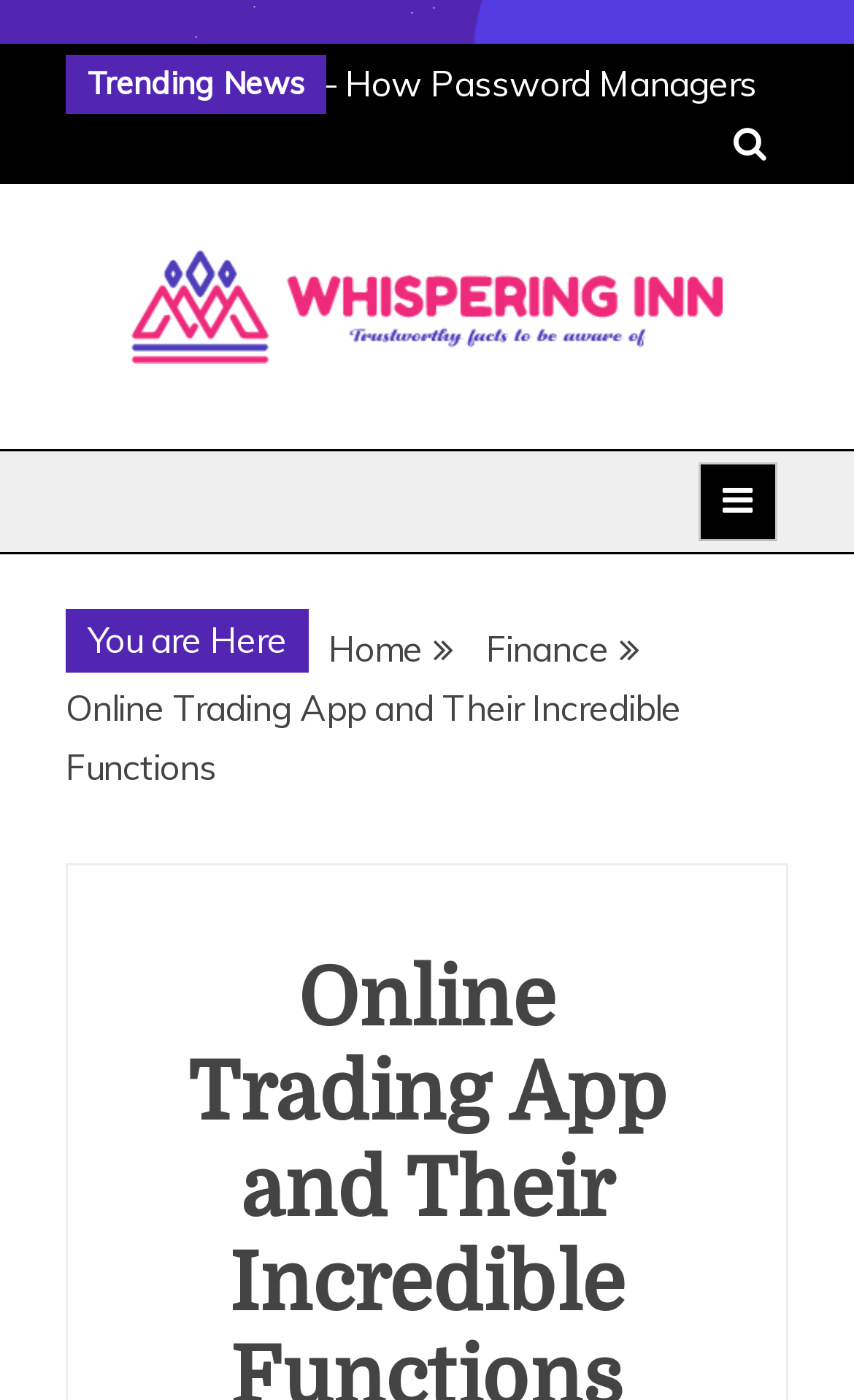Look at the image and give a detailed response to the following question: What type of news is featured on the webpage?

I found a StaticText element with the text 'Trending News' at coordinates [0.103, 0.045, 0.356, 0.074], indicating that the webpage features trending news.